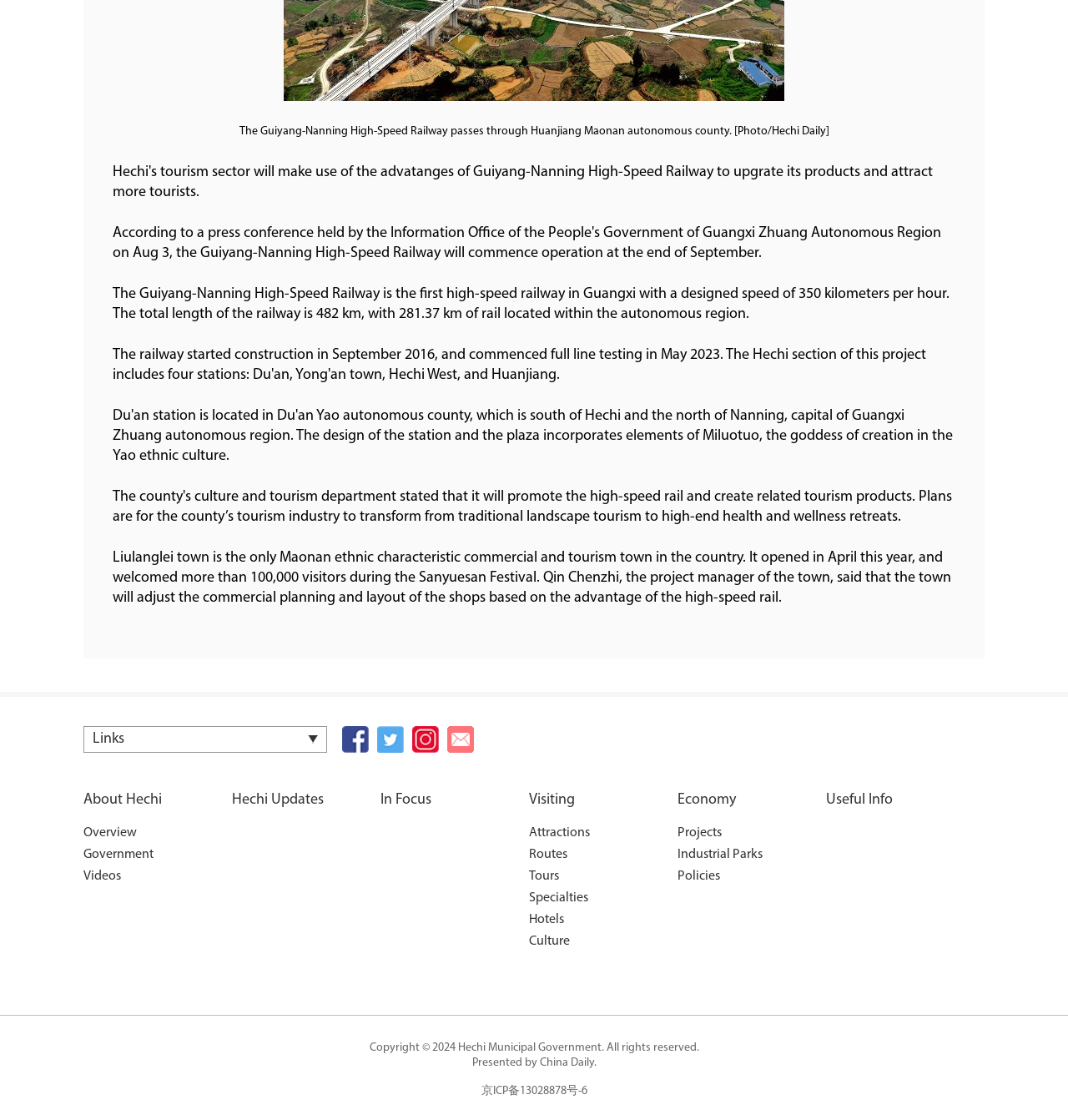Identify the bounding box coordinates for the UI element mentioned here: "In Focus". Provide the coordinates as four float values between 0 and 1, i.e., [left, top, right, bottom].

[0.356, 0.707, 0.404, 0.721]